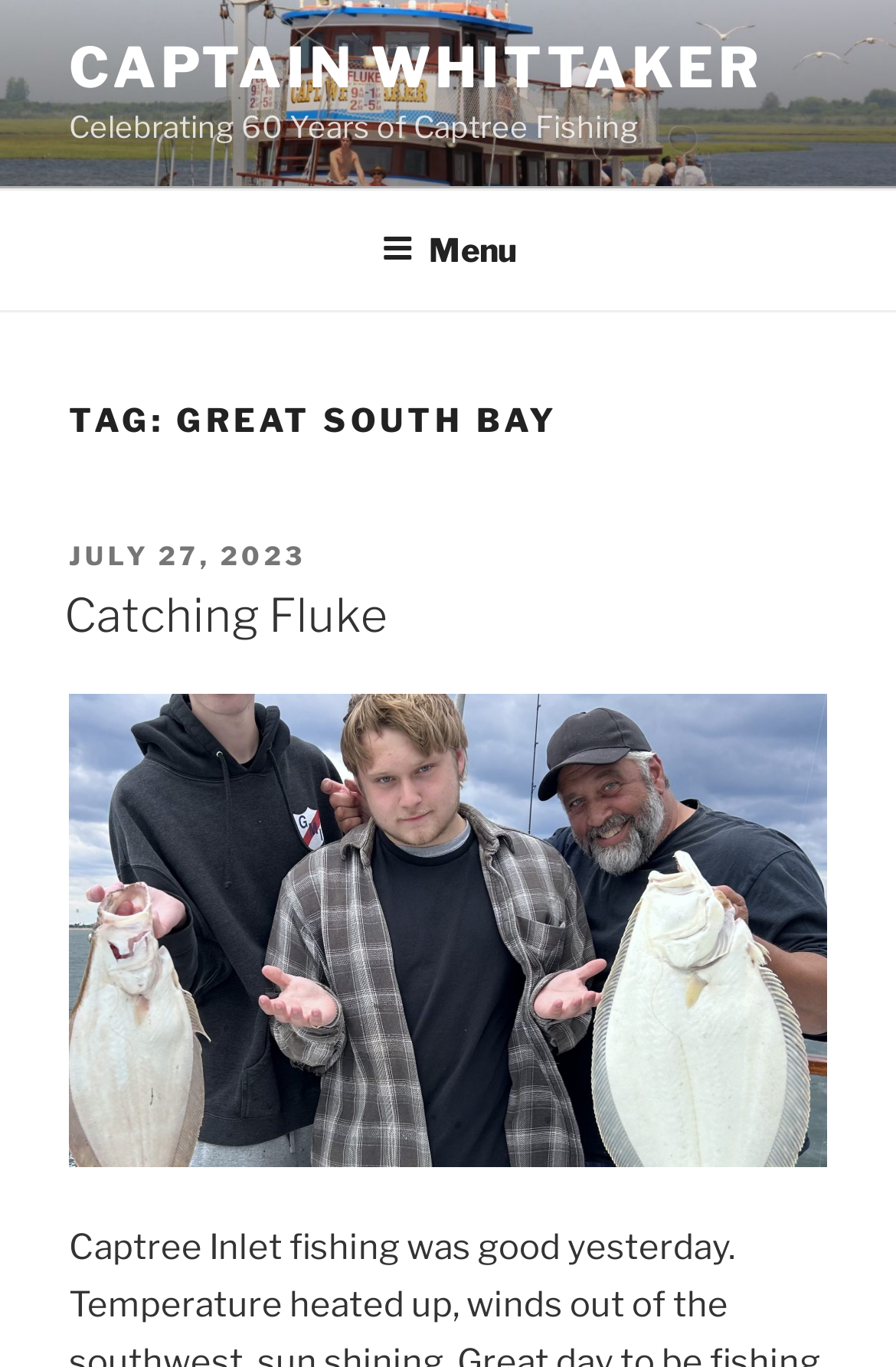Given the description: "July 27, 2023July 27, 2023", determine the bounding box coordinates of the UI element. The coordinates should be formatted as four float numbers between 0 and 1, [left, top, right, bottom].

[0.077, 0.395, 0.341, 0.419]